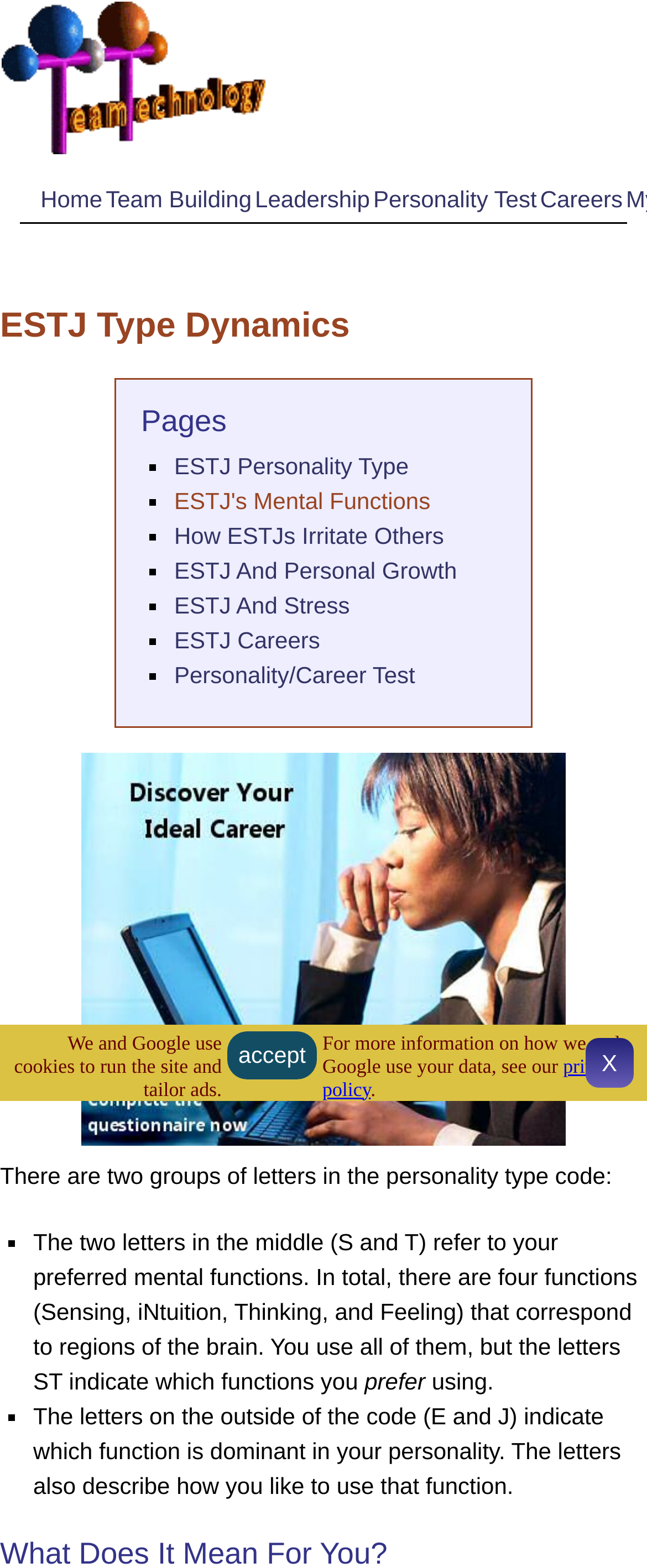Your task is to extract the text of the main heading from the webpage.

ESTJ Type Dynamics